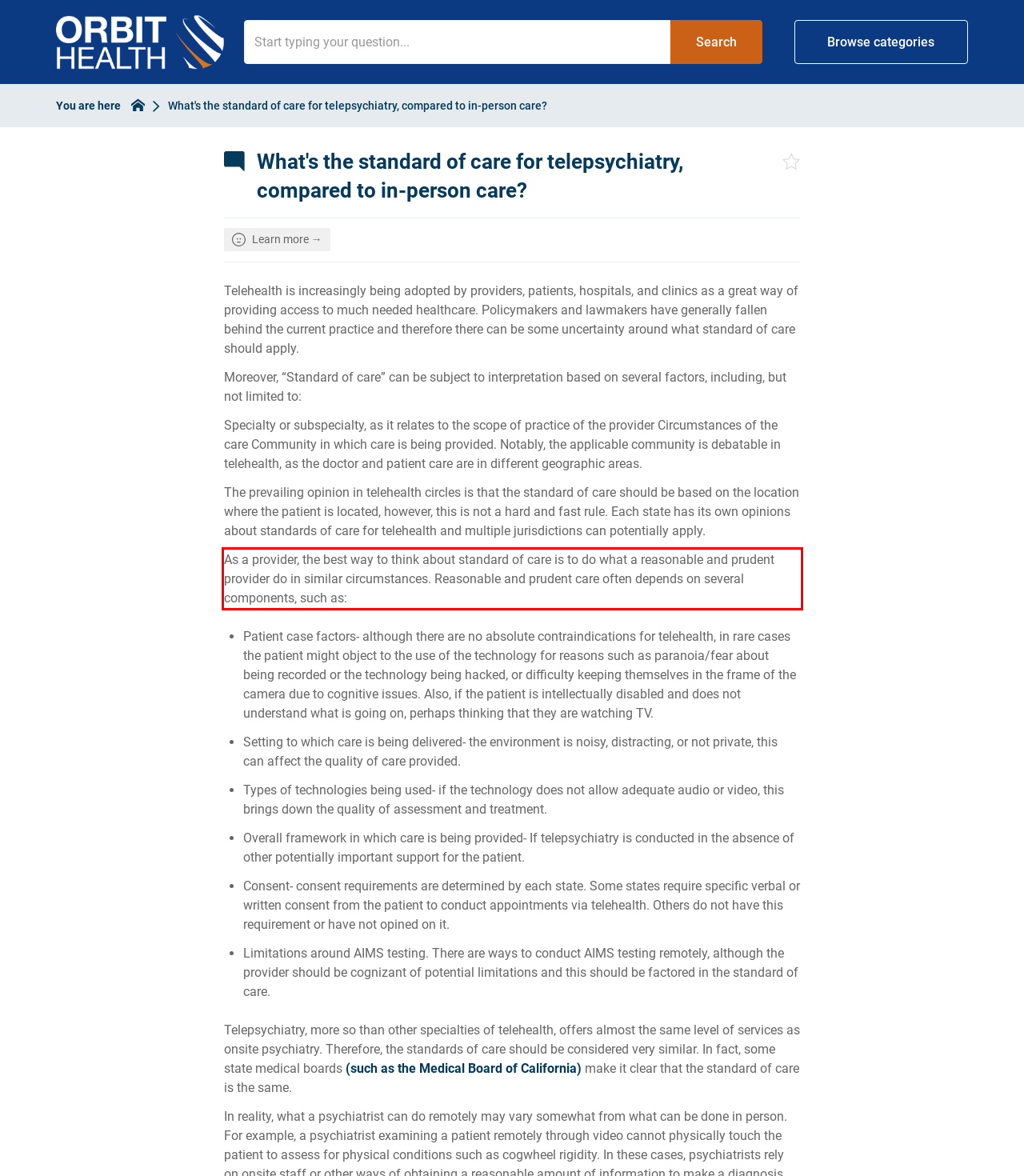You are provided with a webpage screenshot that includes a red rectangle bounding box. Extract the text content from within the bounding box using OCR.

As a provider, the best way to think about standard of care is to do what a reasonable and prudent provider do in similar circumstances. Reasonable and prudent care often depends on several components, such as: